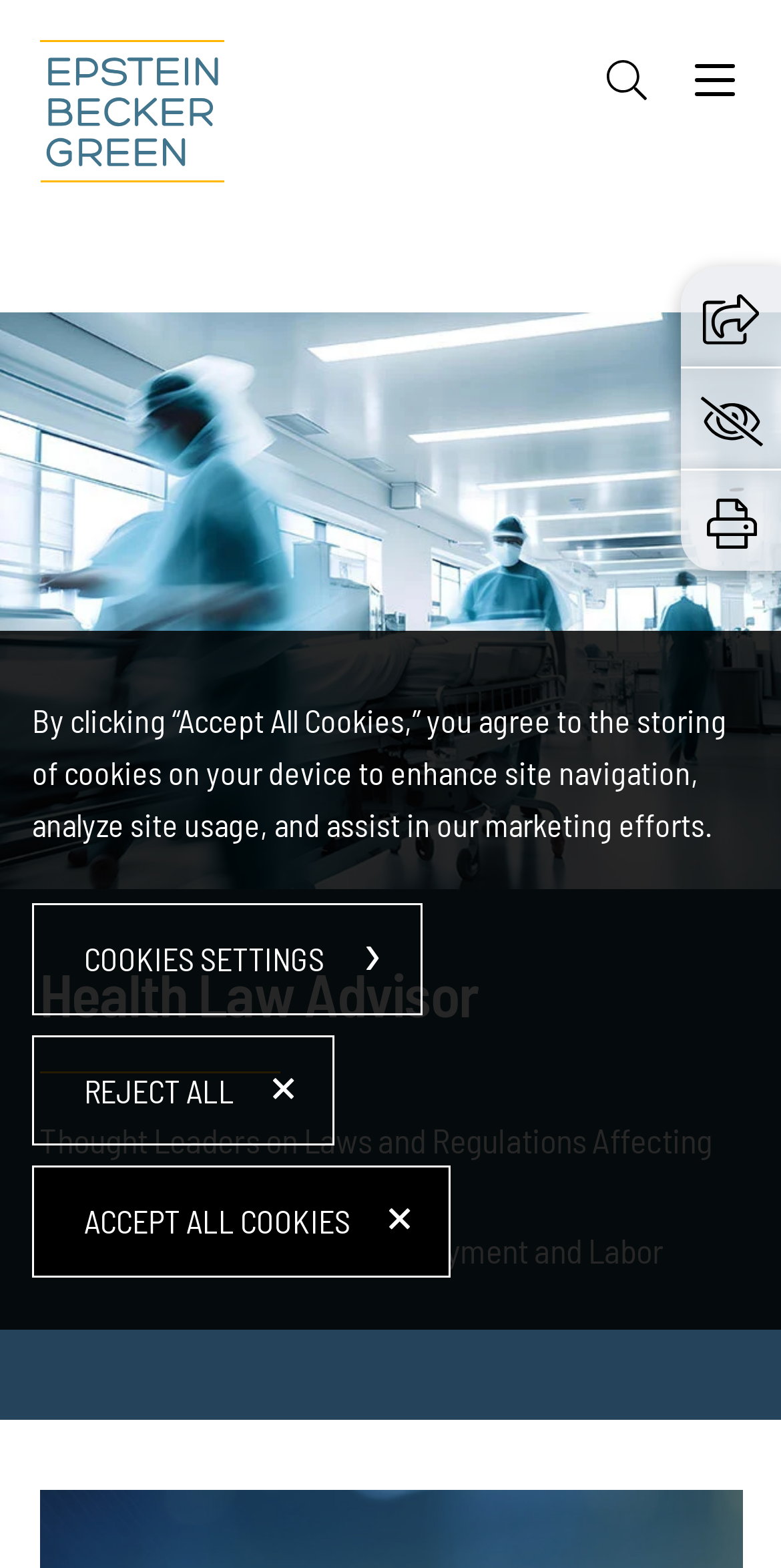Please determine the bounding box coordinates of the clickable area required to carry out the following instruction: "Click the Epstein Becker & Green, P.C. link". The coordinates must be four float numbers between 0 and 1, represented as [left, top, right, bottom].

[0.05, 0.026, 0.286, 0.117]